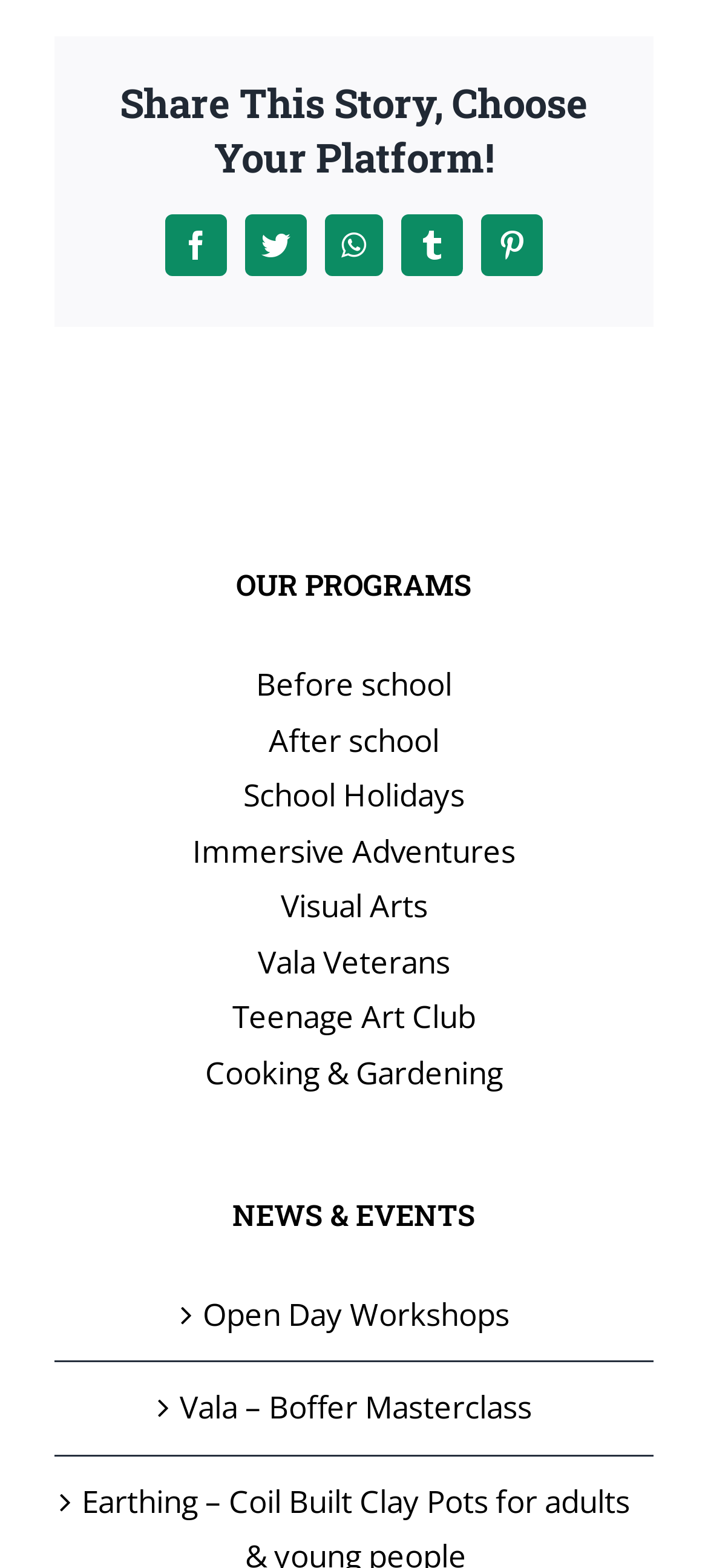Predict the bounding box coordinates for the UI element described as: "Facebook". The coordinates should be four float numbers between 0 and 1, presented as [left, top, right, bottom].

[0.233, 0.137, 0.321, 0.176]